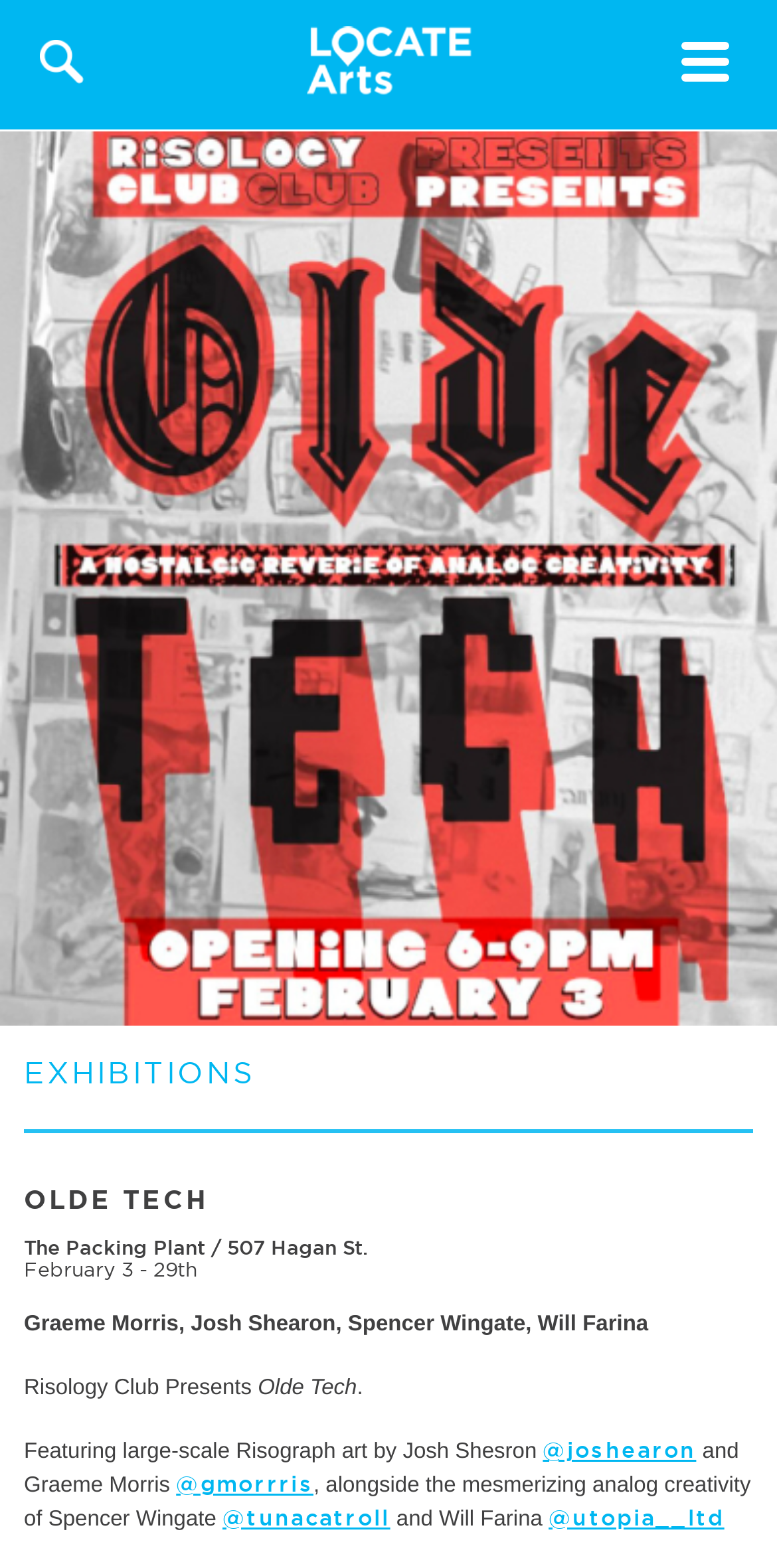Given the content of the image, can you provide a detailed answer to the question?
What is the location of the exhibition?

I can find the location of the exhibition by looking at the heading 'The Packing Plant / 507 Hagan St. February 3 - 29th' which provides the address of the exhibition.